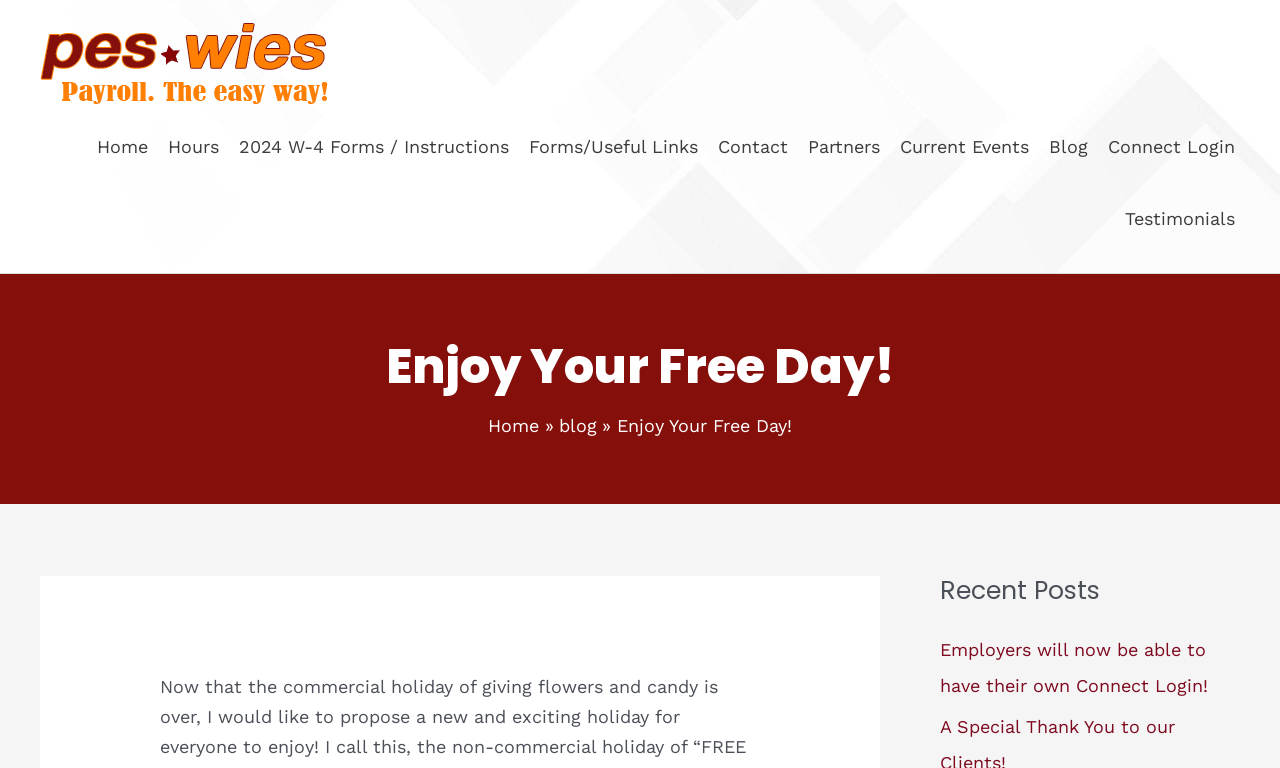What is the name of the website?
Refer to the screenshot and answer in one word or phrase.

pes-wies.com